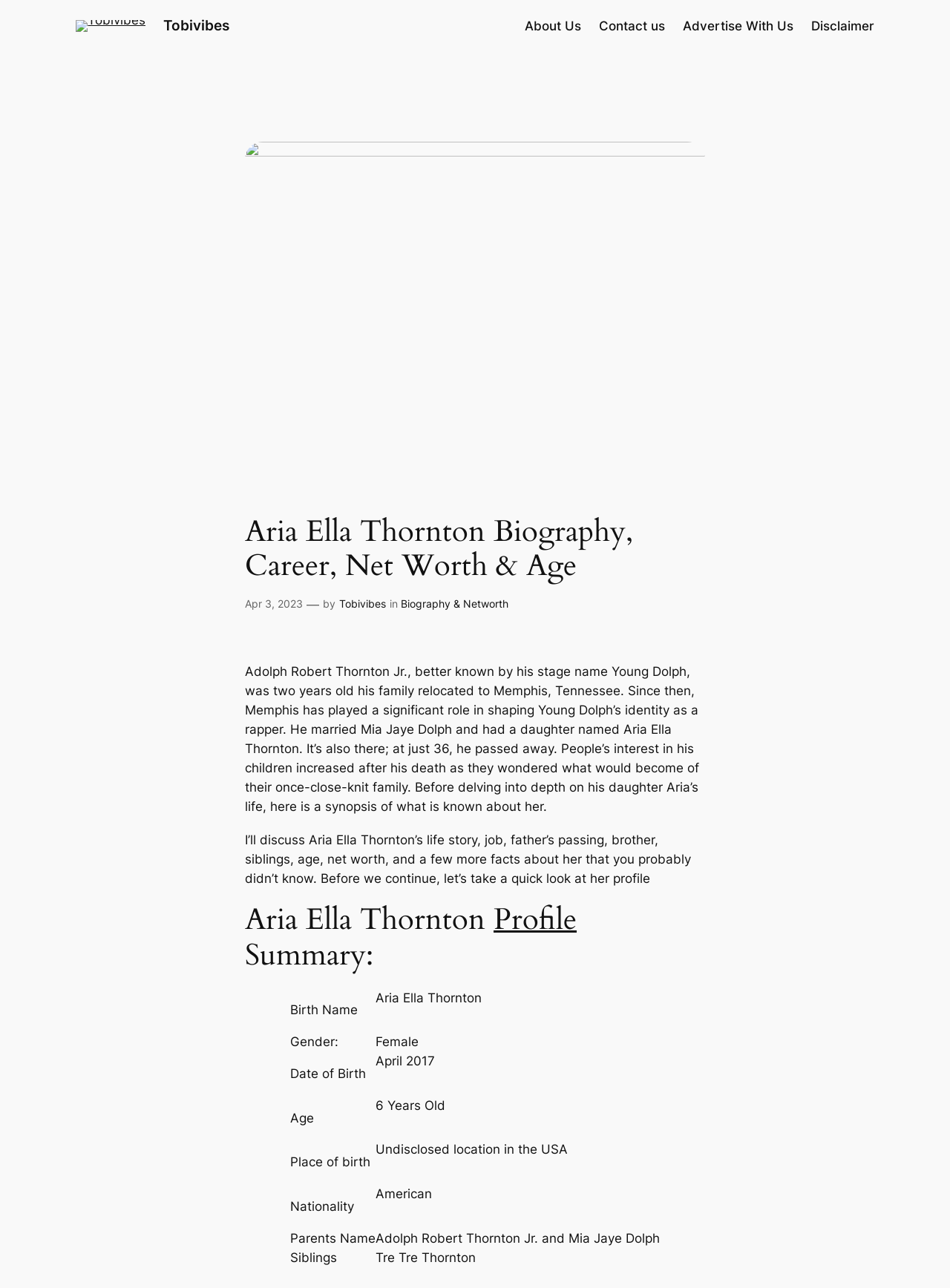Specify the bounding box coordinates of the element's area that should be clicked to execute the given instruction: "Read Aria Ella Thornton's biography". The coordinates should be four float numbers between 0 and 1, i.e., [left, top, right, bottom].

[0.258, 0.515, 0.736, 0.632]